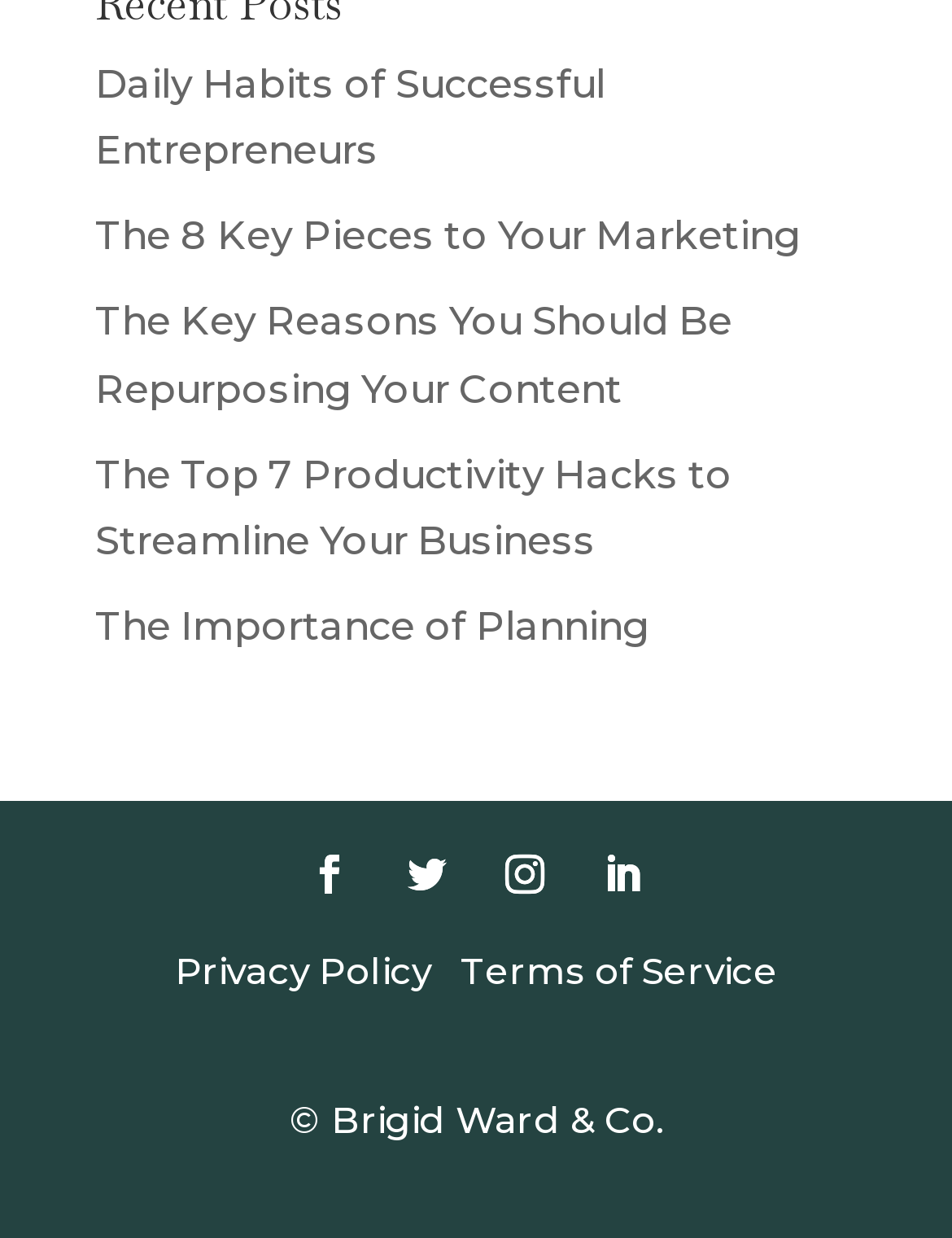Extract the bounding box coordinates for the UI element described by the text: "The Importance of Planning". The coordinates should be in the form of [left, top, right, bottom] with values between 0 and 1.

[0.1, 0.487, 0.682, 0.525]